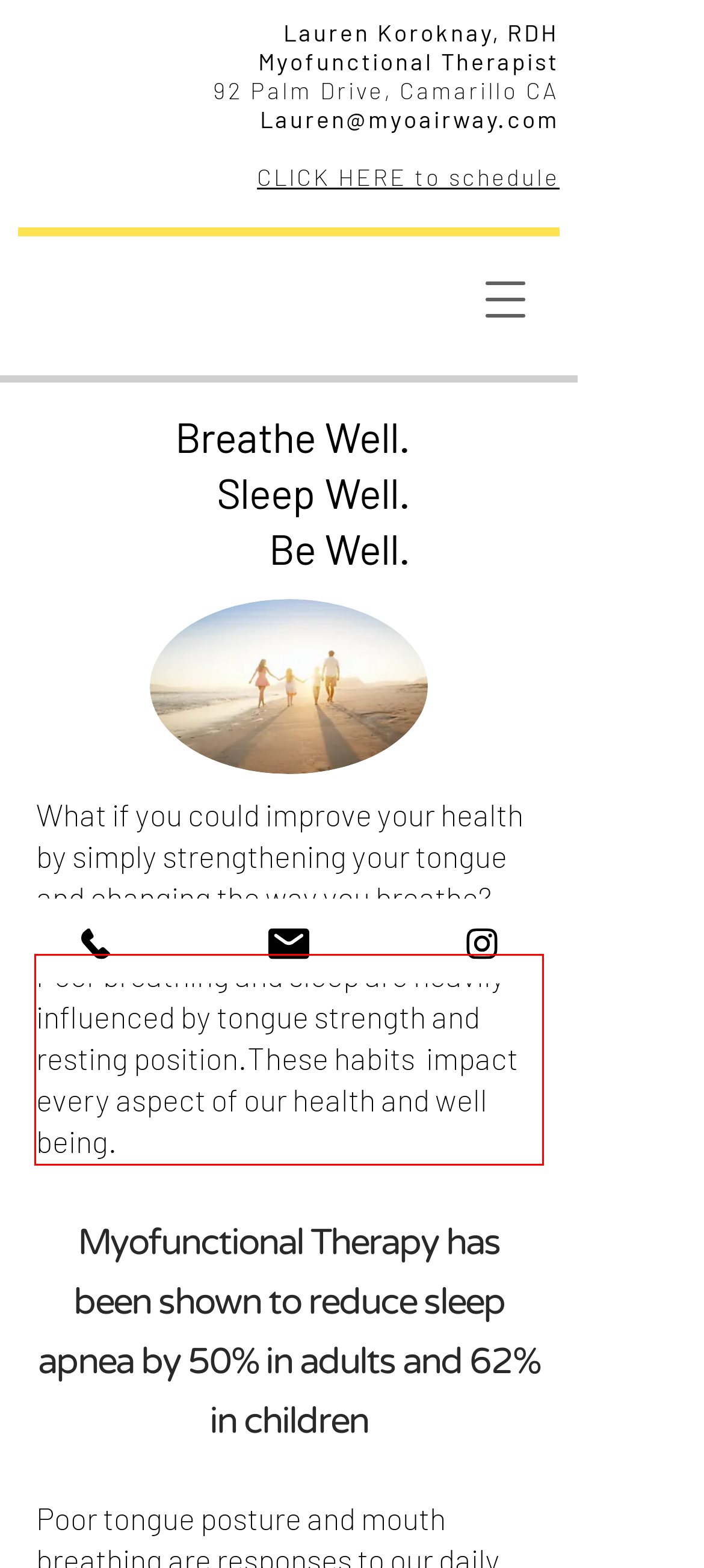Please examine the screenshot of the webpage and read the text present within the red rectangle bounding box.

Poor breathing and sleep are heavily influenced by tongue strength and resting position.These habits impact every aspect of our health and well being.